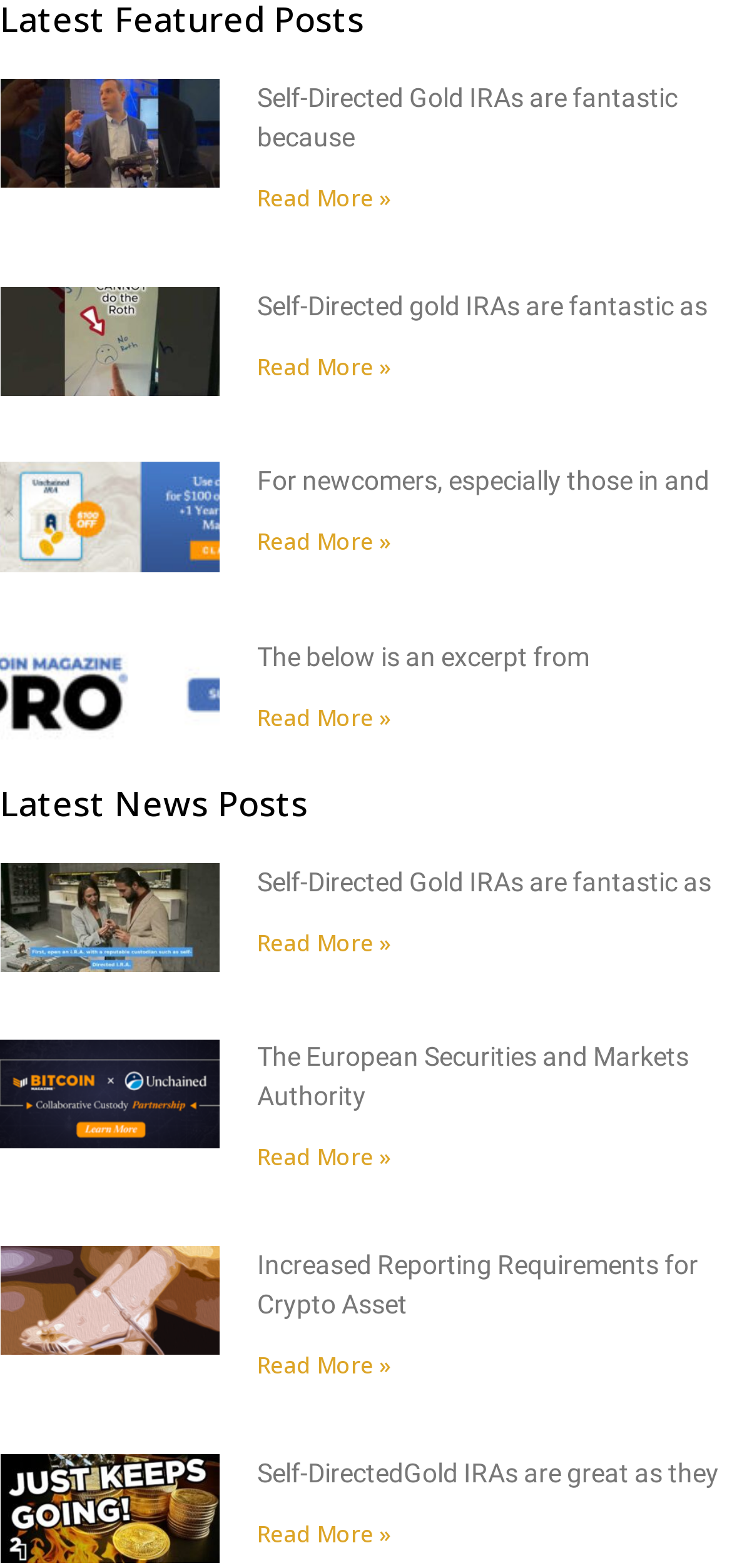Are all posts about gold?
Refer to the image and answer the question using a single word or phrase.

No